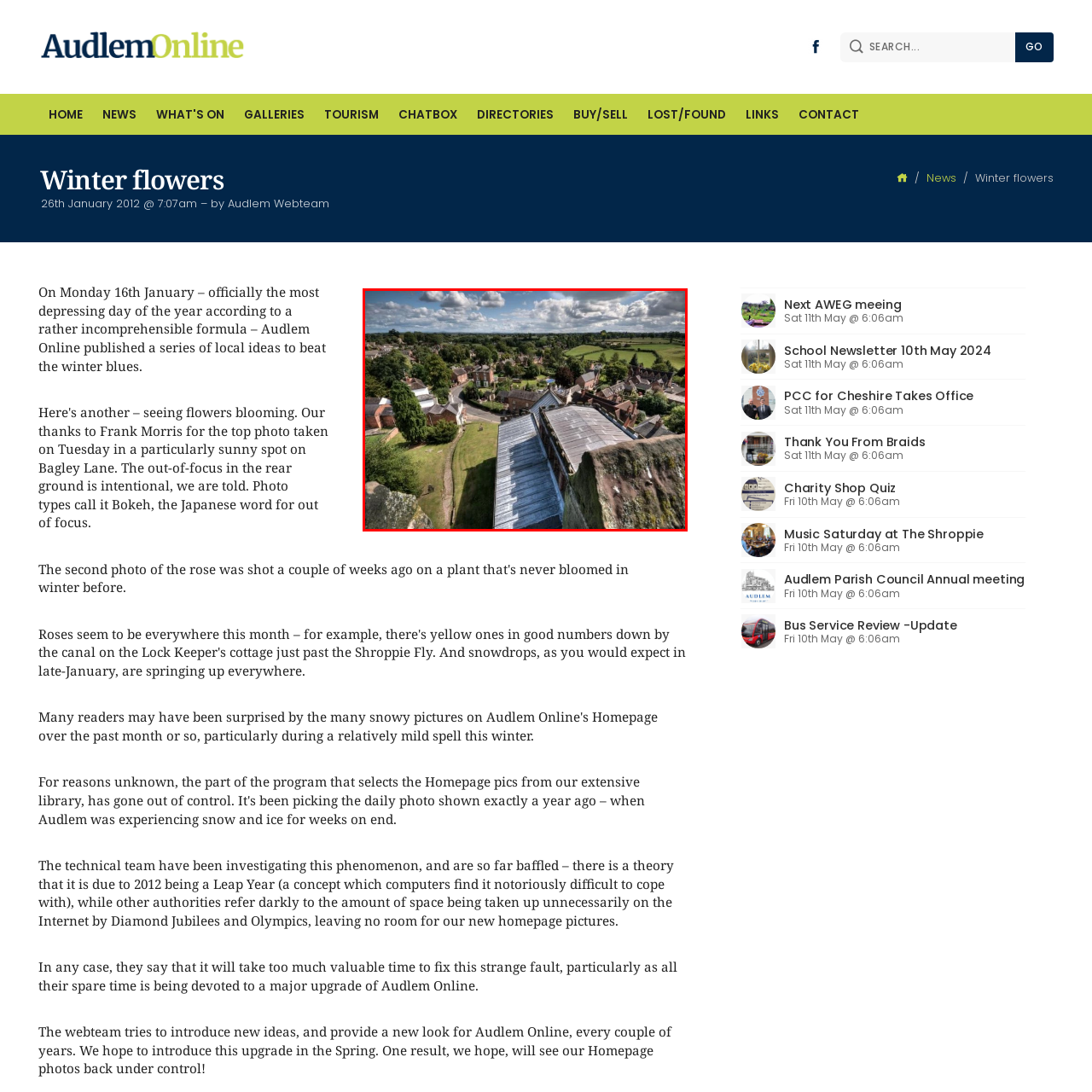Generate a comprehensive caption for the image section marked by the red box.

A stunning aerial view captures the picturesque village of Audlem, showcasing a blend of charming cottages and lush greenery under a vibrant sky filled with fluffy clouds. The image depicts rooftops and the winding streets of the village, set against a backdrop of expansive countryside. The lush fields in the distance add to the serene beauty of rural life, inviting viewers to appreciate the tranquility and charm of this idyllic location. This visual representation reflects the essence of Audlem, a community known for its scenic landscapes and quaint architecture, inviting exploration and appreciation of its natural surroundings.